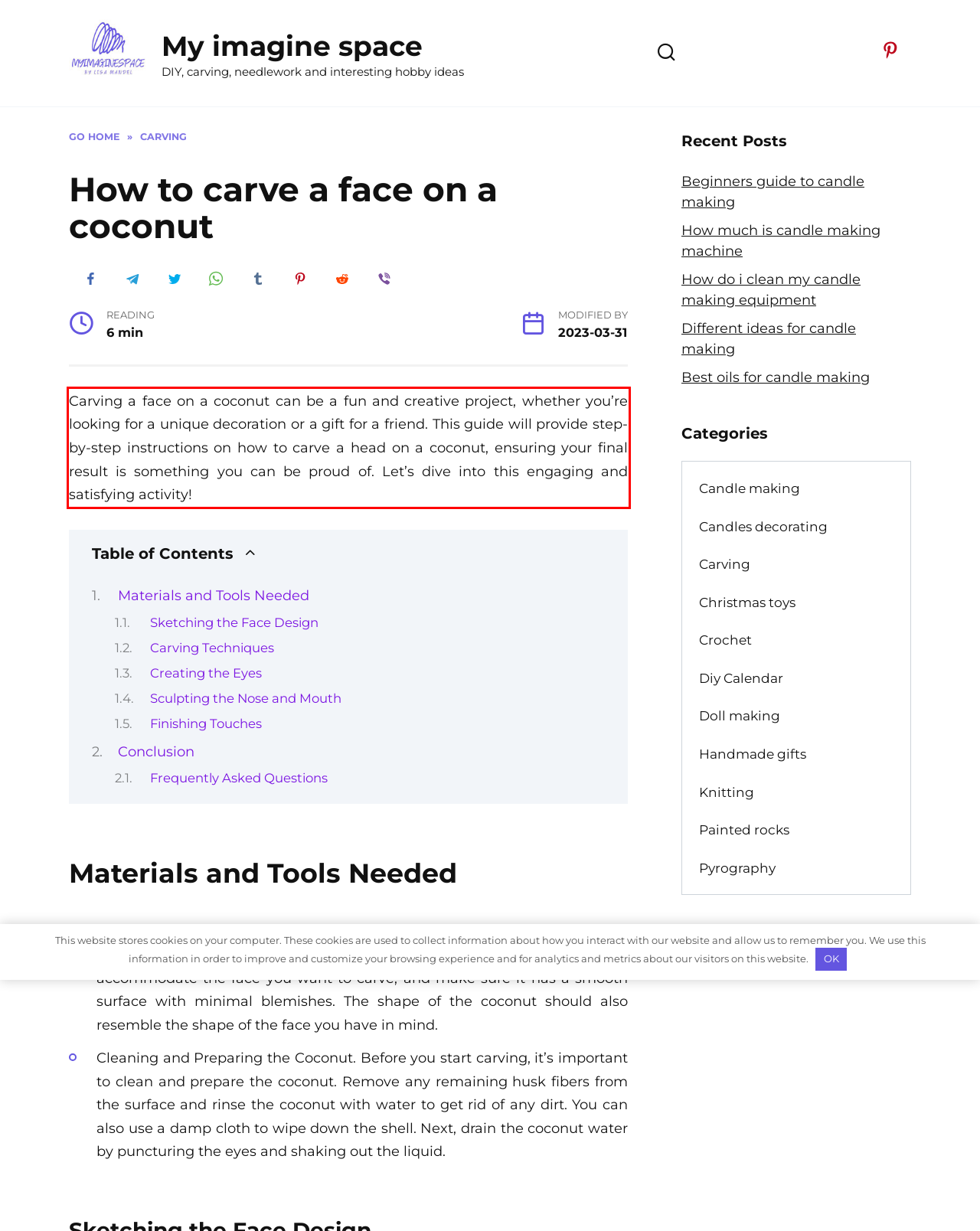You are provided with a screenshot of a webpage that includes a UI element enclosed in a red rectangle. Extract the text content inside this red rectangle.

Carving a face on a coconut can be a fun and creative project, whether you’re looking for a unique decoration or a gift for a friend. This guide will provide step-by-step instructions on how to carve a head on a coconut, ensuring your final result is something you can be proud of. Let’s dive into this engaging and satisfying activity!